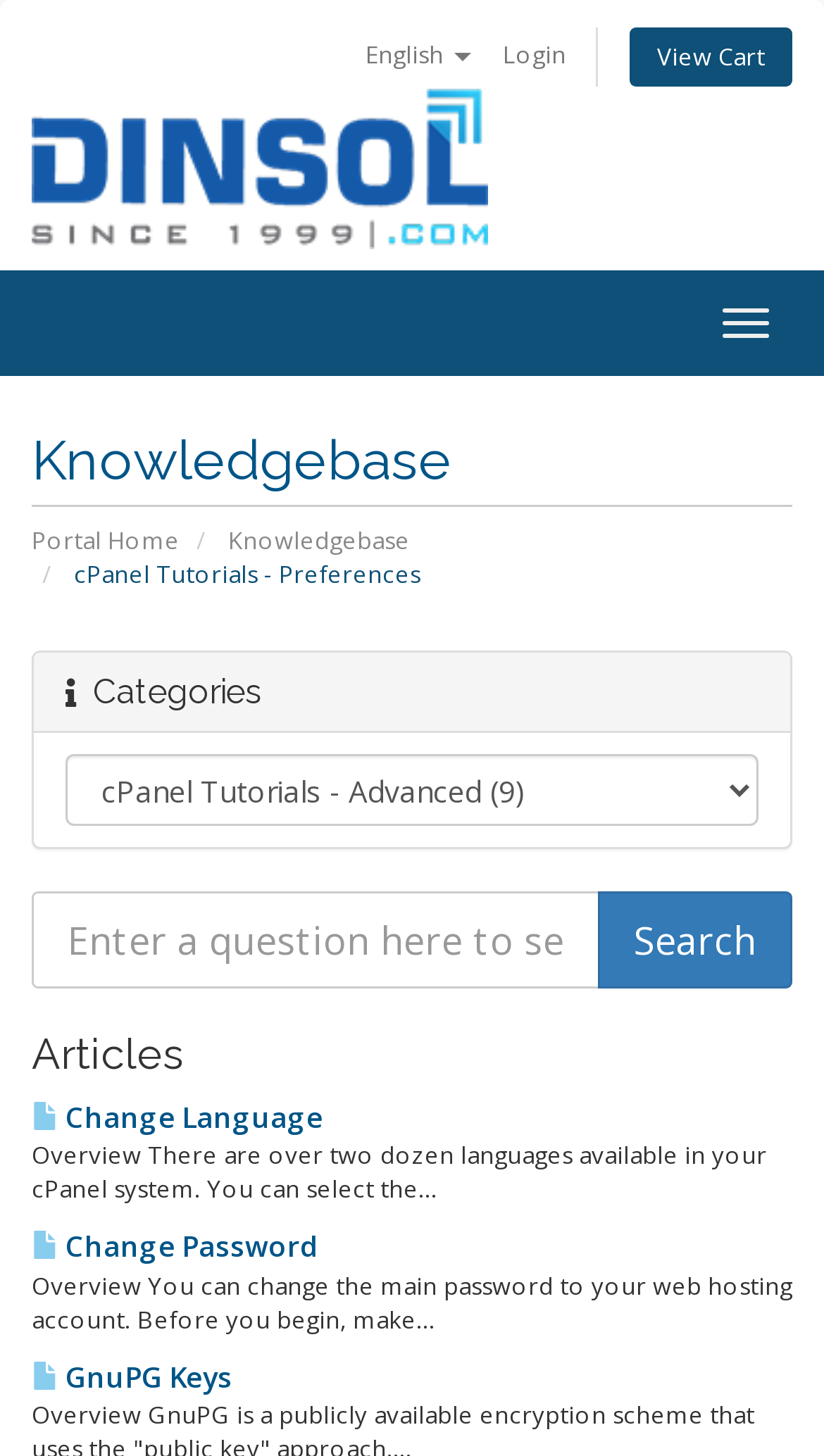Identify the bounding box coordinates of the area you need to click to perform the following instruction: "Search the knowledgebase".

[0.726, 0.612, 0.962, 0.679]